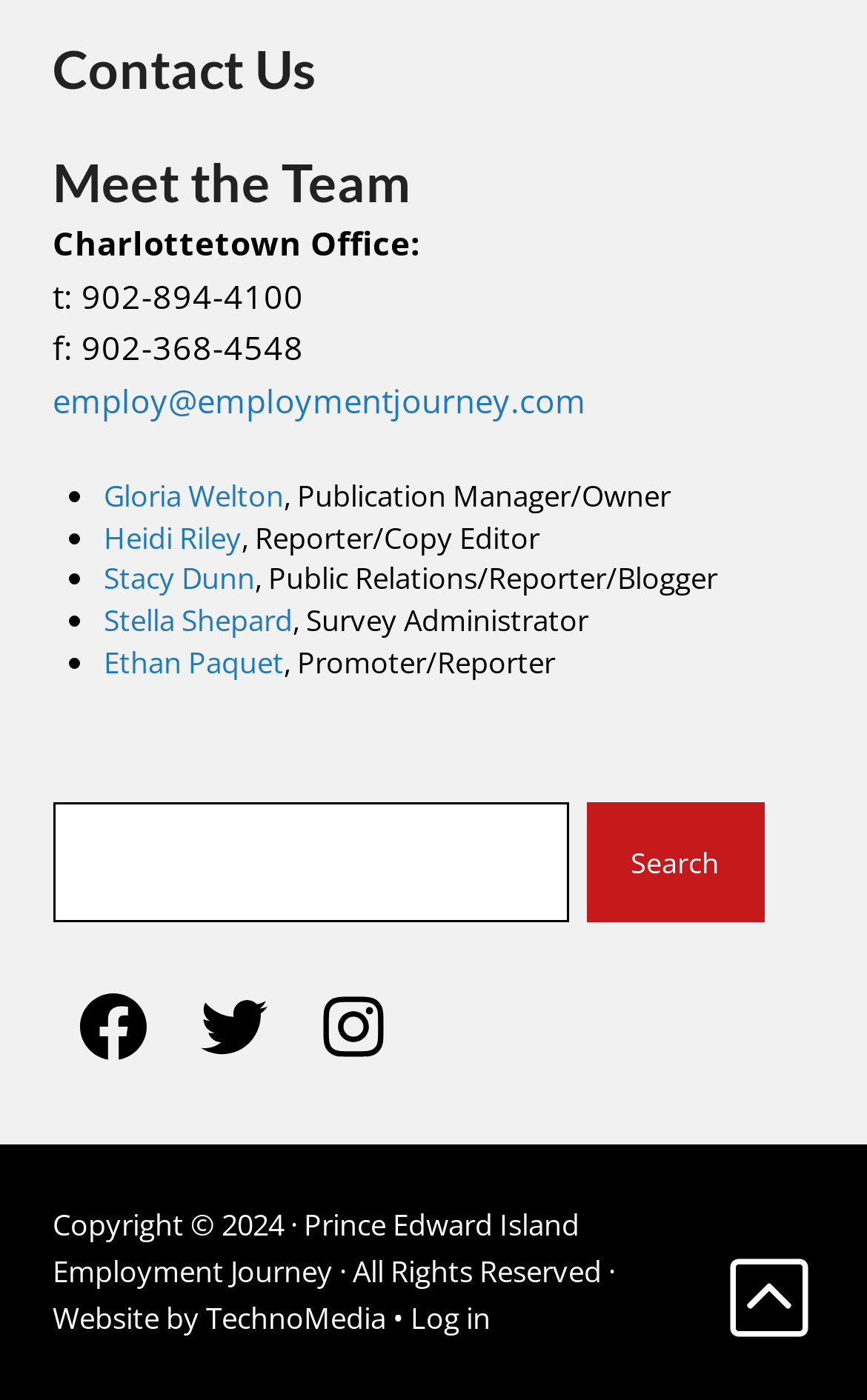What is the email address to contact the employment journey?
Please analyze the image and answer the question with as much detail as possible.

I found the email address listed as a link, which is 'employ@employmentjourney.com'.